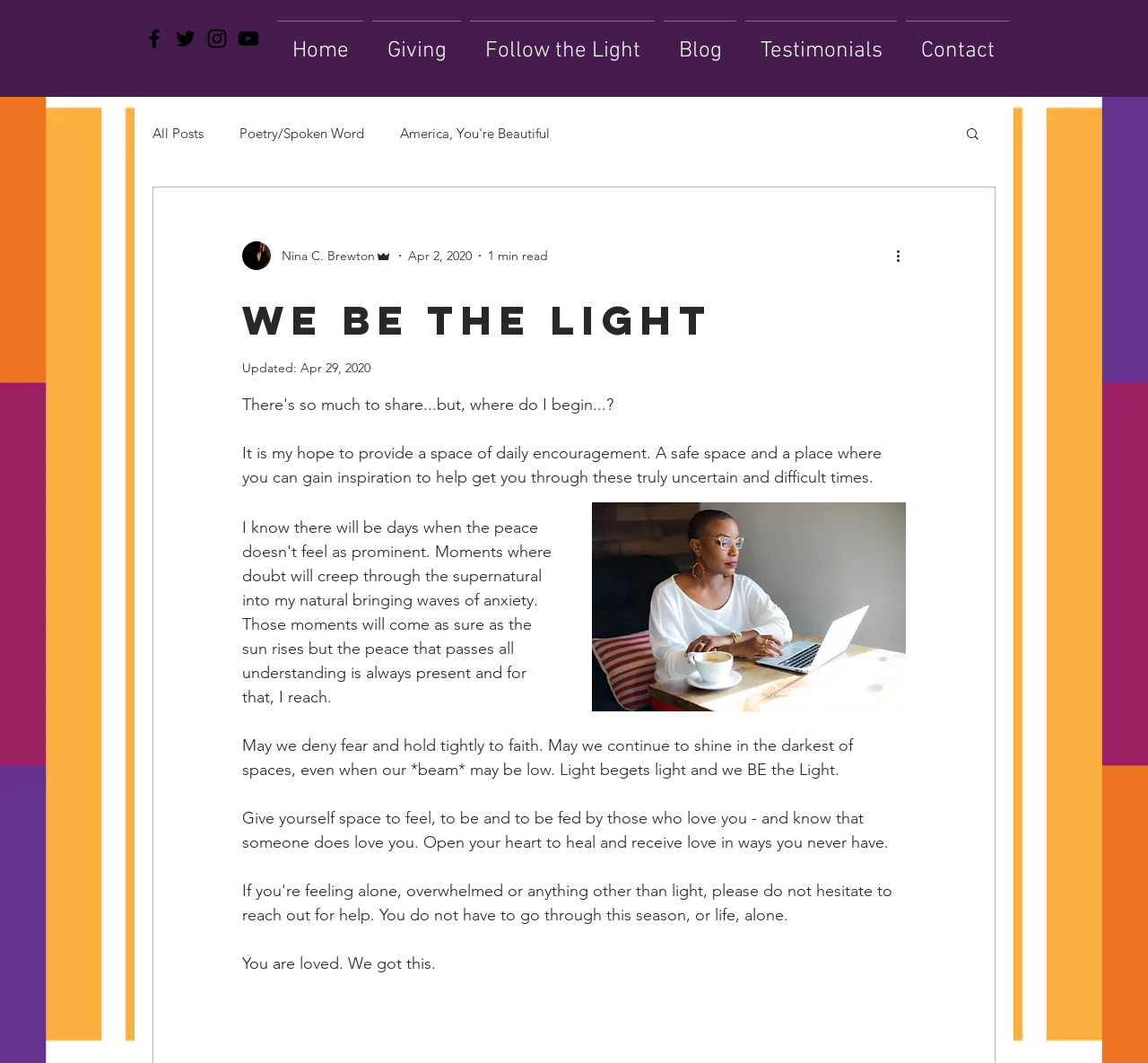Determine the bounding box coordinates of the clickable element to complete this instruction: "Click the Facebook icon". Provide the coordinates in the format of four float numbers between 0 and 1, [left, top, right, bottom].

[0.123, 0.024, 0.145, 0.048]